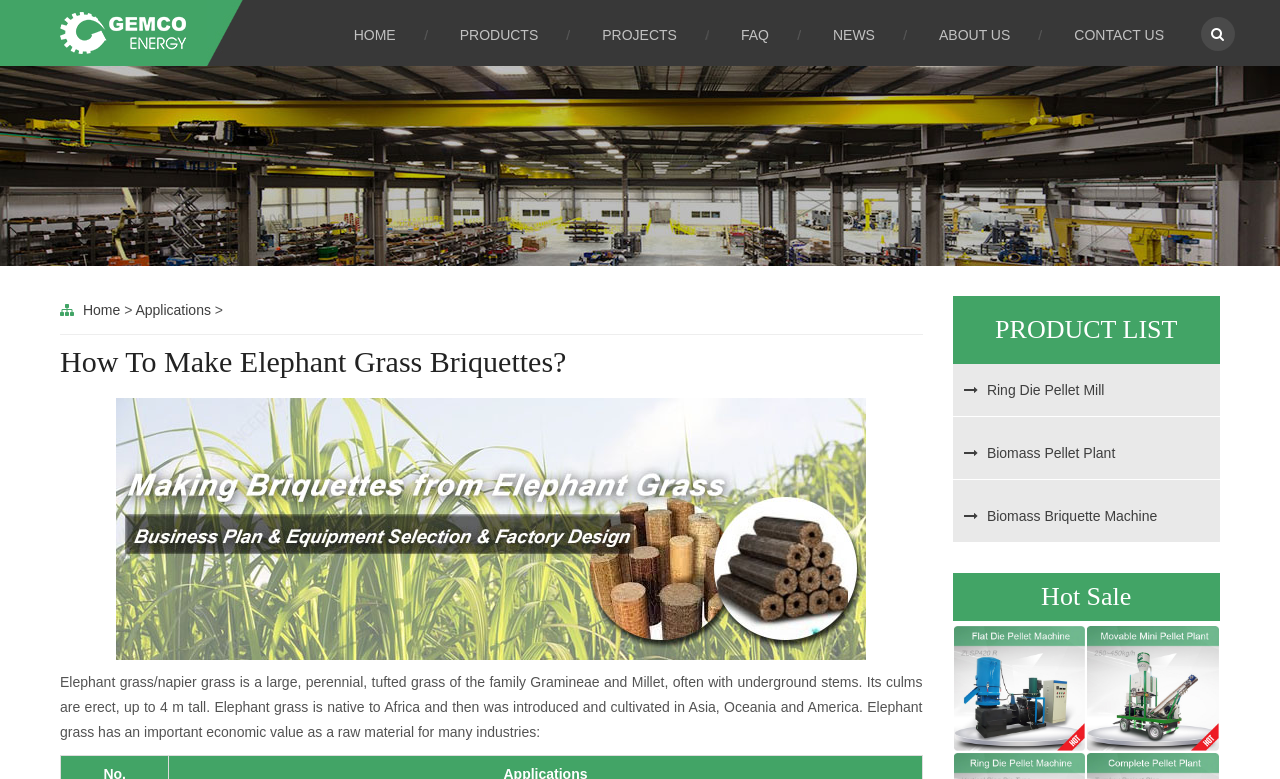Locate the bounding box coordinates of the element I should click to achieve the following instruction: "Learn about the Biomass Briquette Machine".

[0.753, 0.652, 0.904, 0.673]